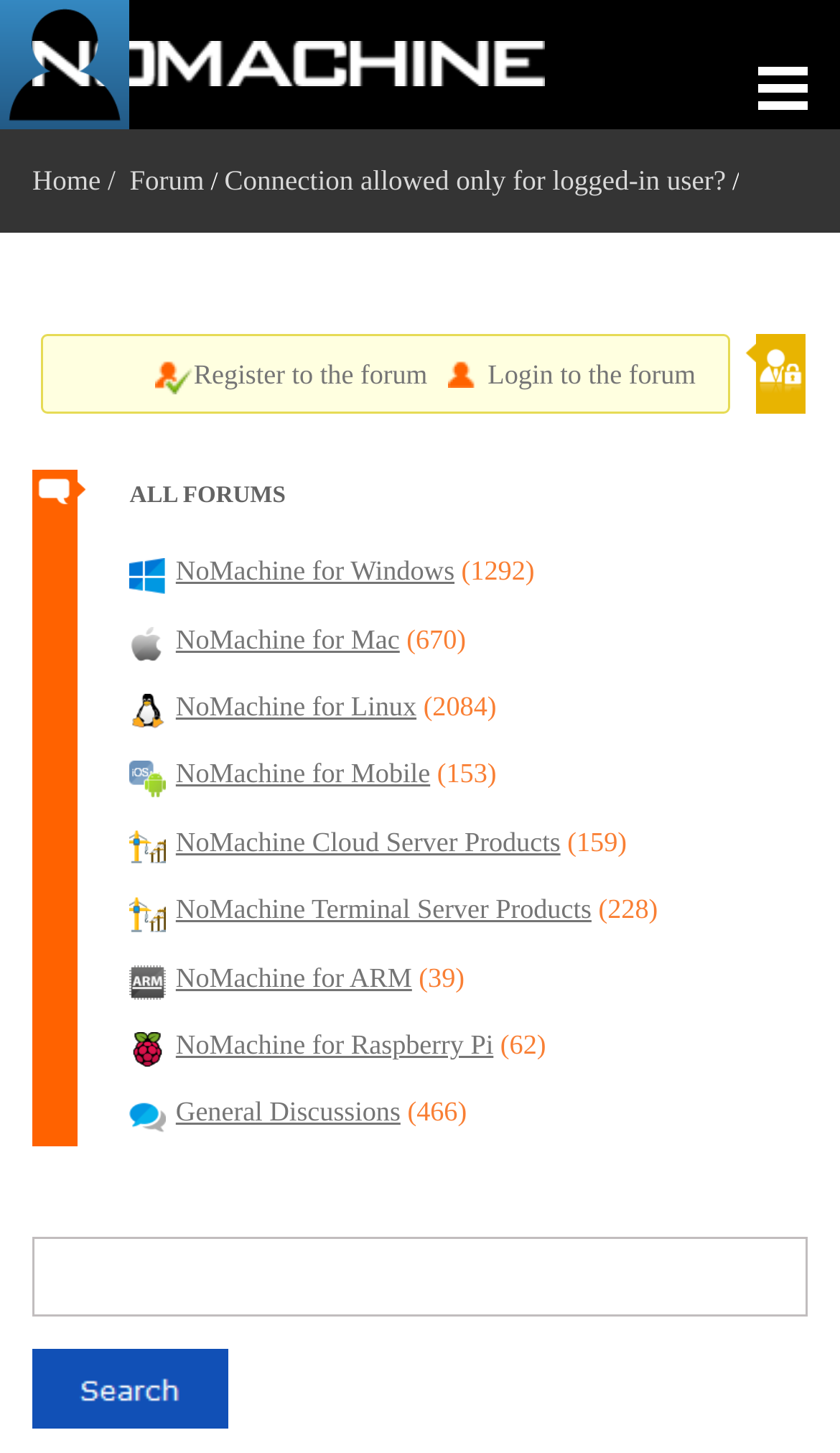Specify the bounding box coordinates of the region I need to click to perform the following instruction: "Click on the NoMachine logo". The coordinates must be four float numbers in the range of 0 to 1, i.e., [left, top, right, bottom].

[0.038, 0.032, 0.648, 0.052]